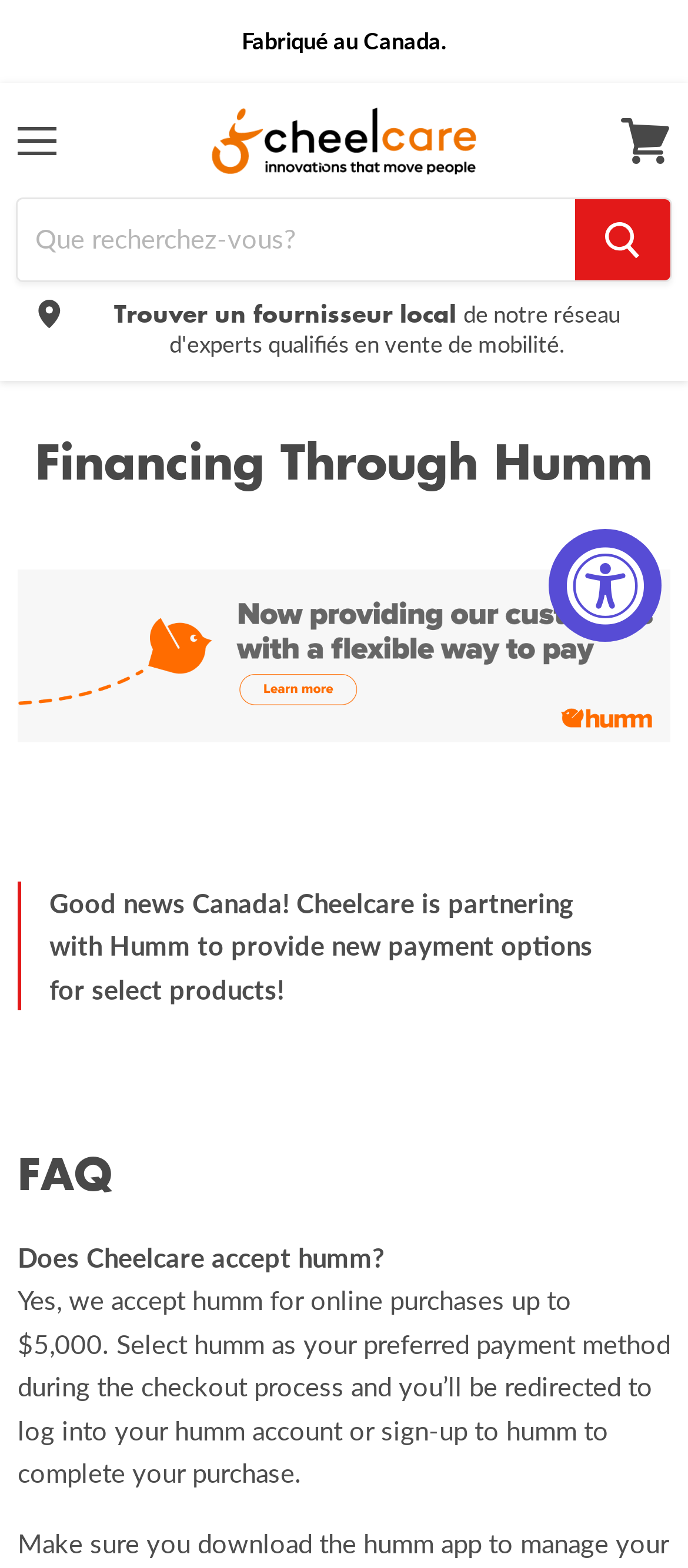Write a detailed summary of the webpage, including text, images, and layout.

The webpage is about Cheelcare's partnership with Humm to provide new payment options for select products in Canada. At the top right corner, there is an accessibility widget button. Below it, there is a menu button at the top left corner. 

On the top center, there is a static text "Fabriqué au Canada." (Made in Canada). Next to it, there is a layout table with a link. 

On the top right side, there is a search bar with a textbox to input search queries and a "Rechercher" (Search) button. 

Below the search bar, there is a static text "Trouver un fournisseur local" (Find a local supplier). 

On the top right corner, there is a link to view the shopping cart. 

The main content of the webpage is divided into sections. The first section has a heading "Financing Through Humm" and an image. Below the image, there is a static text announcing the partnership between Cheelcare and Humm. 

The next section is a FAQ section, with a heading "FAQ" and two questions. The first question is "Does Cheelcare accept humm?" and the answer is "Yes, we accept humm for online purchases up to $5,000." The answer also provides instructions on how to use humm as a payment method during checkout.